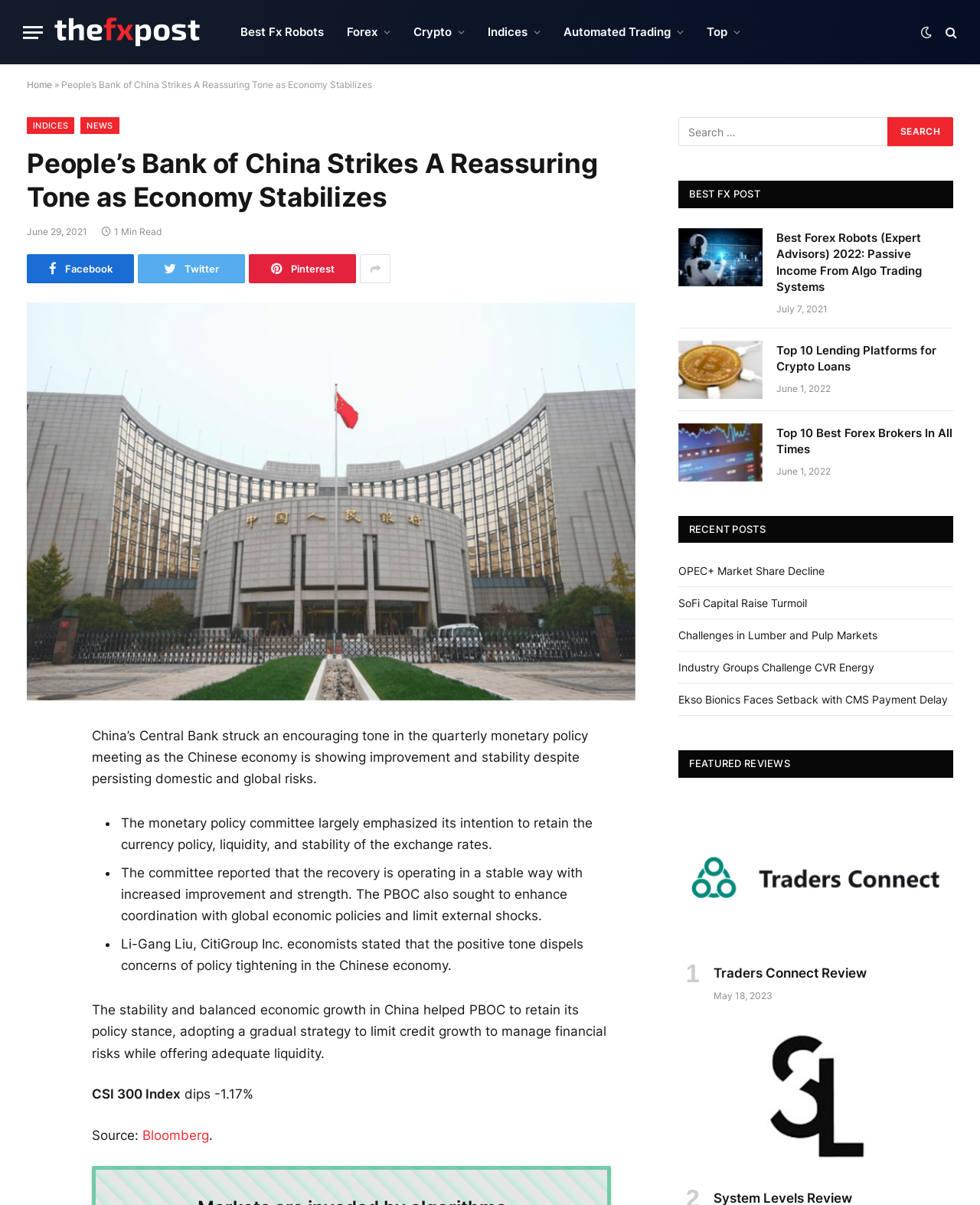Identify the bounding box coordinates of the section that should be clicked to achieve the task described: "Click on the 'Menu' button".

[0.023, 0.012, 0.044, 0.041]